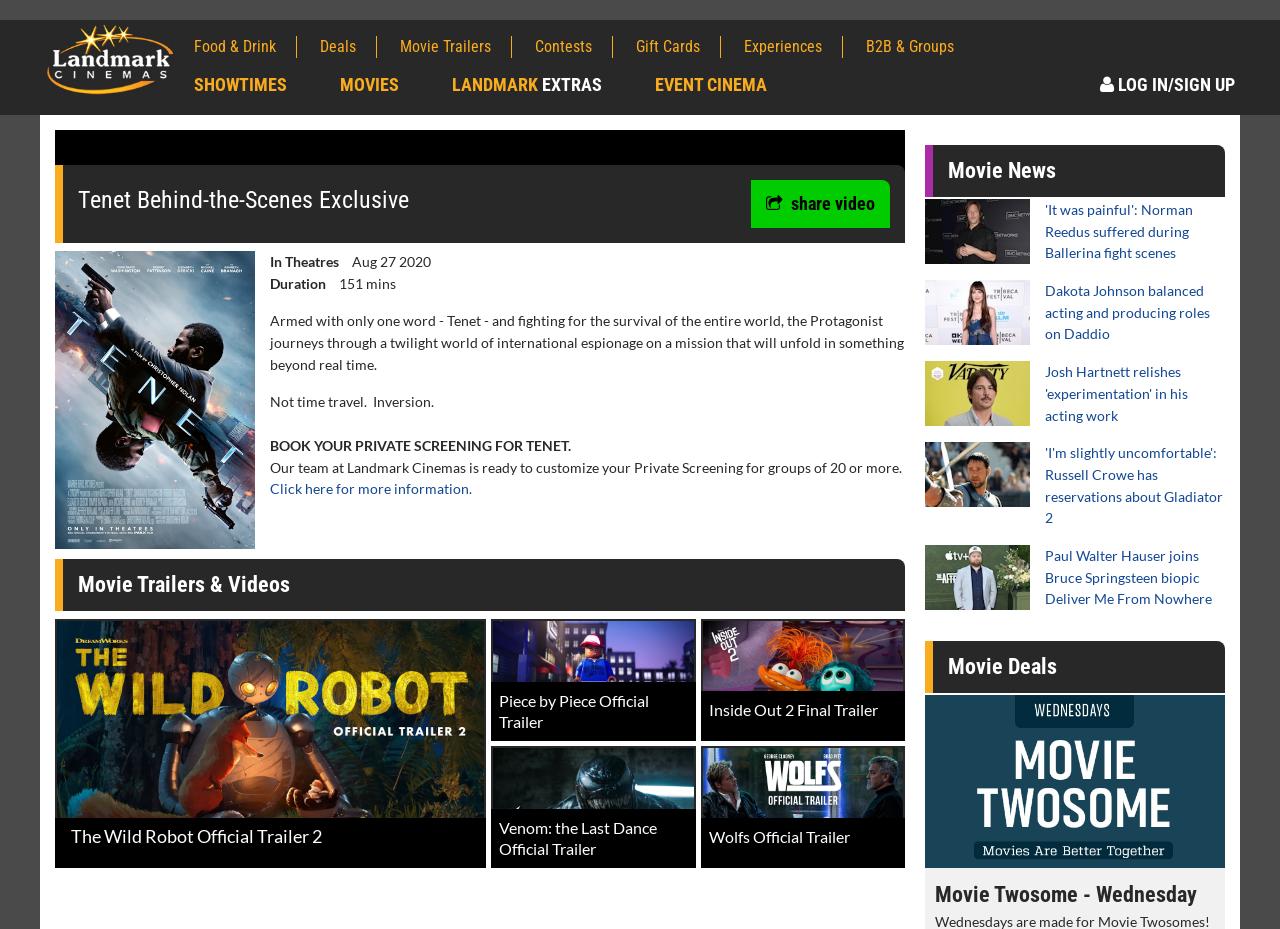Provide an in-depth caption for the contents of the webpage.

The webpage is about the movie Tenet, with a behind-the-scenes exclusive. At the top left, there is a Landmark Cinemas logo. Below it, there are several links to different sections of the website, including Food & Drink, Deals, Movie Trailers, Contests, Gift Cards, Experiences, B2B & Groups, SHOWTIMES, MOVIES, LANDMARK EXTRAS, EVENT CINEMA, and LOG IN/SIGN UP.

The main content of the page is about the movie Tenet. There is a heading that reads "Tenet Behind-the-Scenes Exclusive" and a link to share the video. Below it, there is a movie poster image and some text that describes the movie, including its duration and a brief summary of the plot. There is also a call to action to book a private screening for groups of 20 or more.

On the right side of the page, there are several sections. The first section is about movie trailers and videos, with a heading and a link to more information. Below it, there are several images with "watch trailer" text. The next section is about movie news, with a heading and a link to more information. Below it, there are several news articles with images, each with a brief summary of the article.

At the bottom of the page, there is a section about movie deals, with a heading and a link to more information. Below it, there is a link to a specific deal, Movie Twosome - Wednesday, with an image.